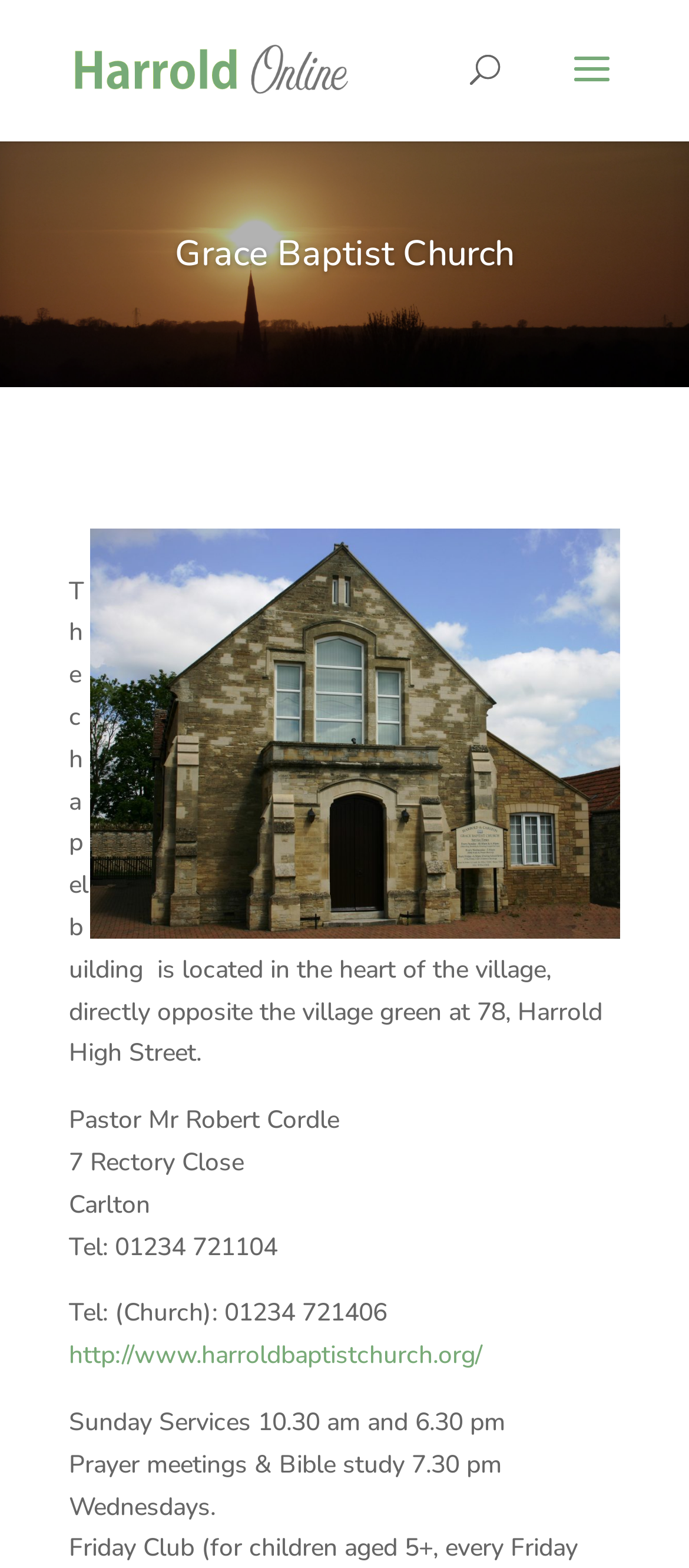Using details from the image, please answer the following question comprehensively:
What is the website of the church?

I found the answer by looking at the link element on the webpage, which points to this URL. This is likely the website of the church.